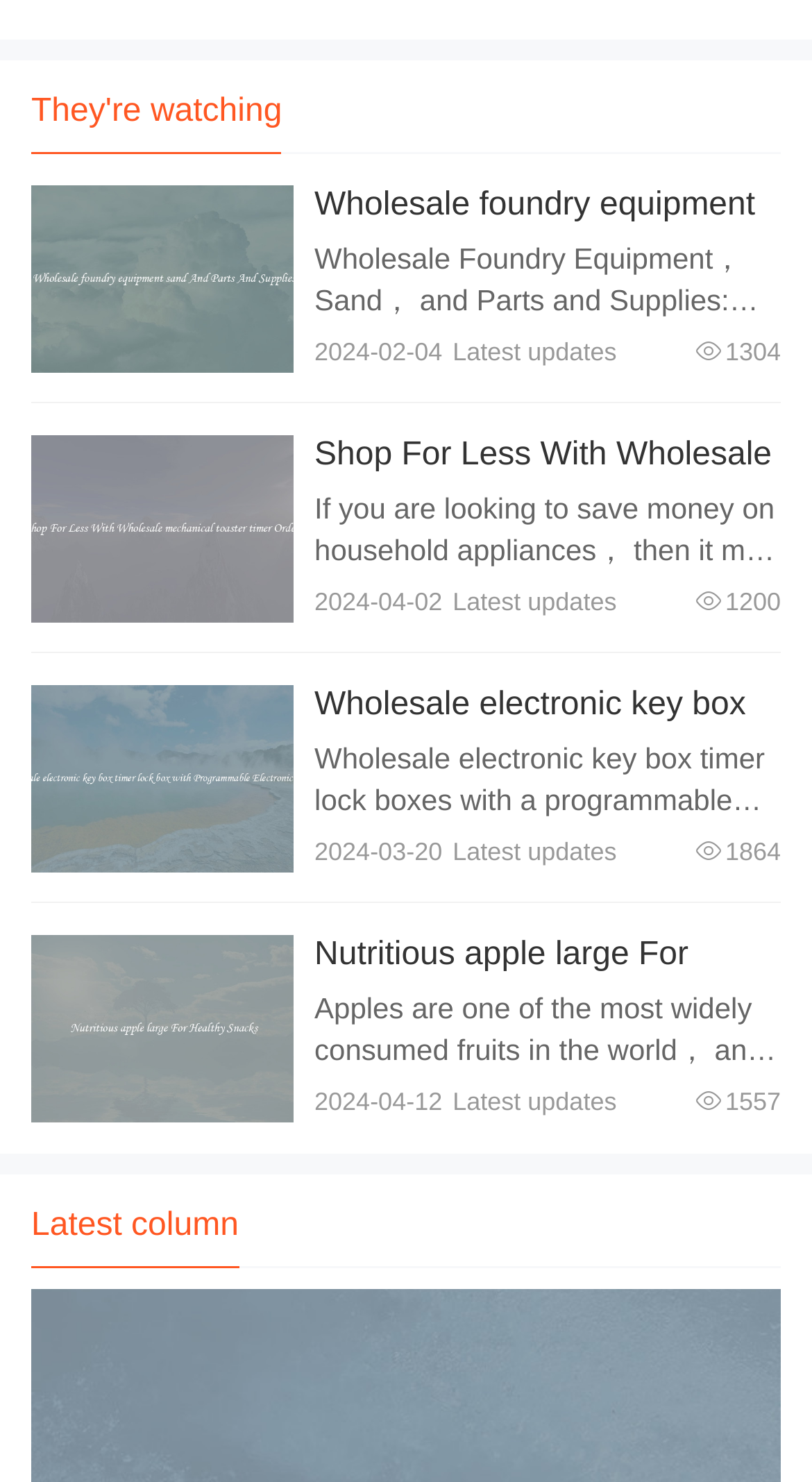Find the bounding box of the web element that fits this description: "View details".

[0.038, 0.124, 0.362, 0.251]